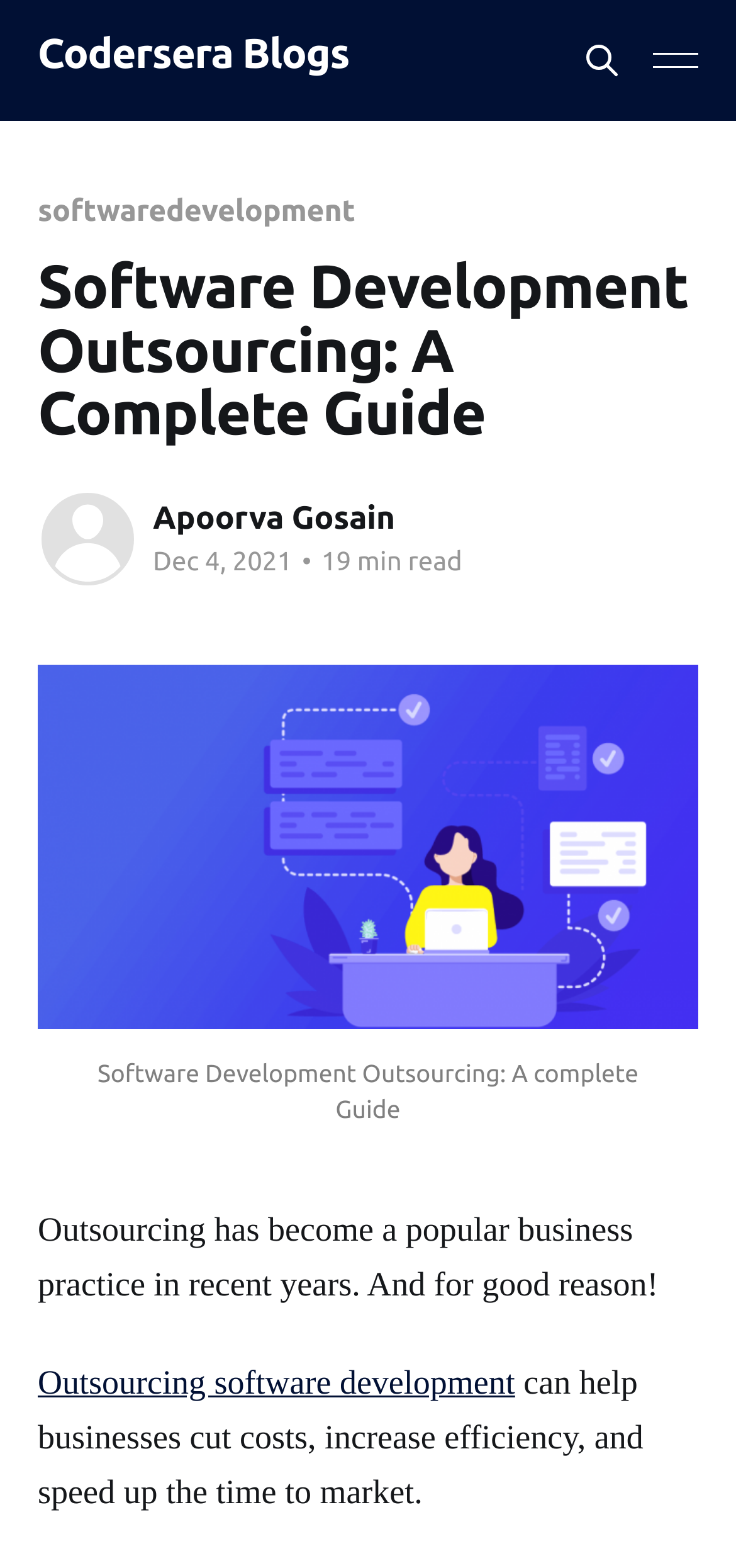Identify and provide the bounding box for the element described by: "softwaredevelopment".

[0.051, 0.124, 0.482, 0.146]